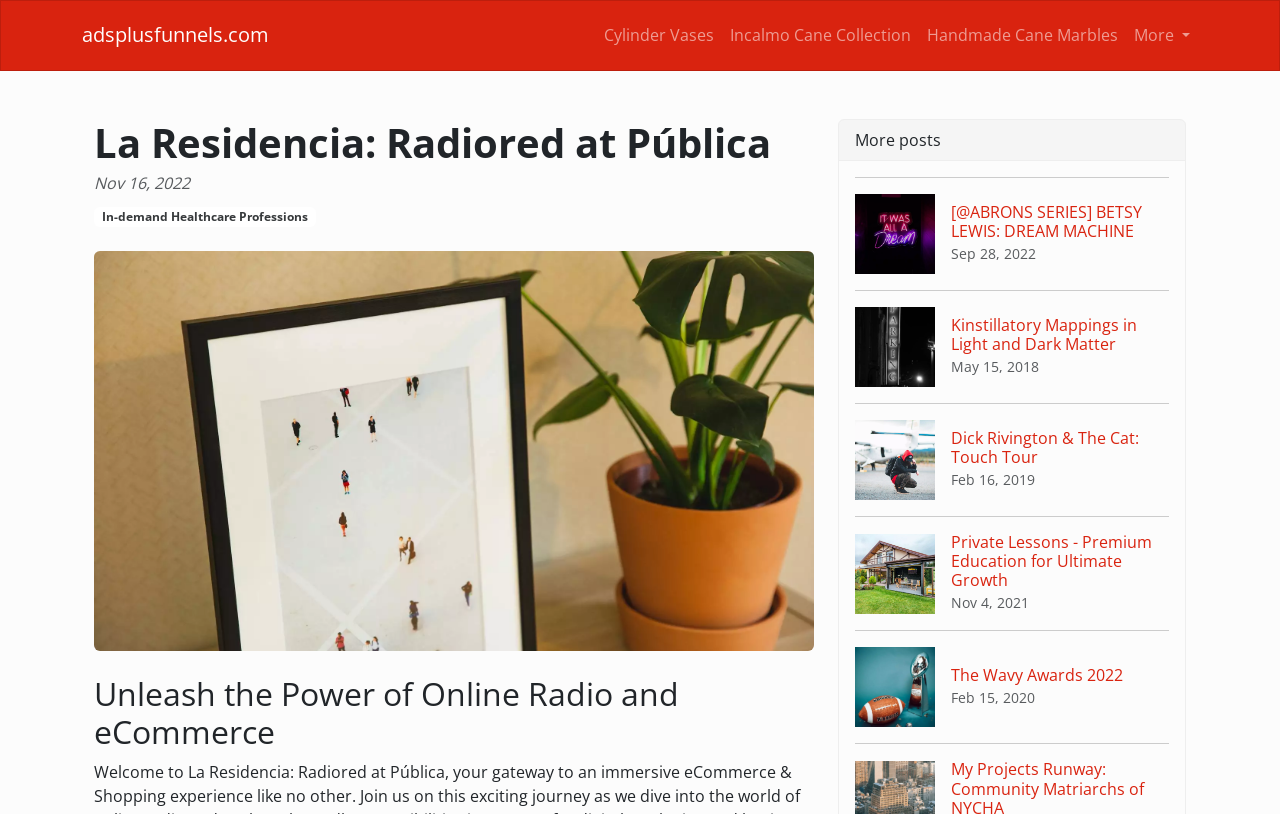Identify the bounding box coordinates for the UI element described as: "Handmade Cane Marbles".

[0.718, 0.011, 0.88, 0.076]